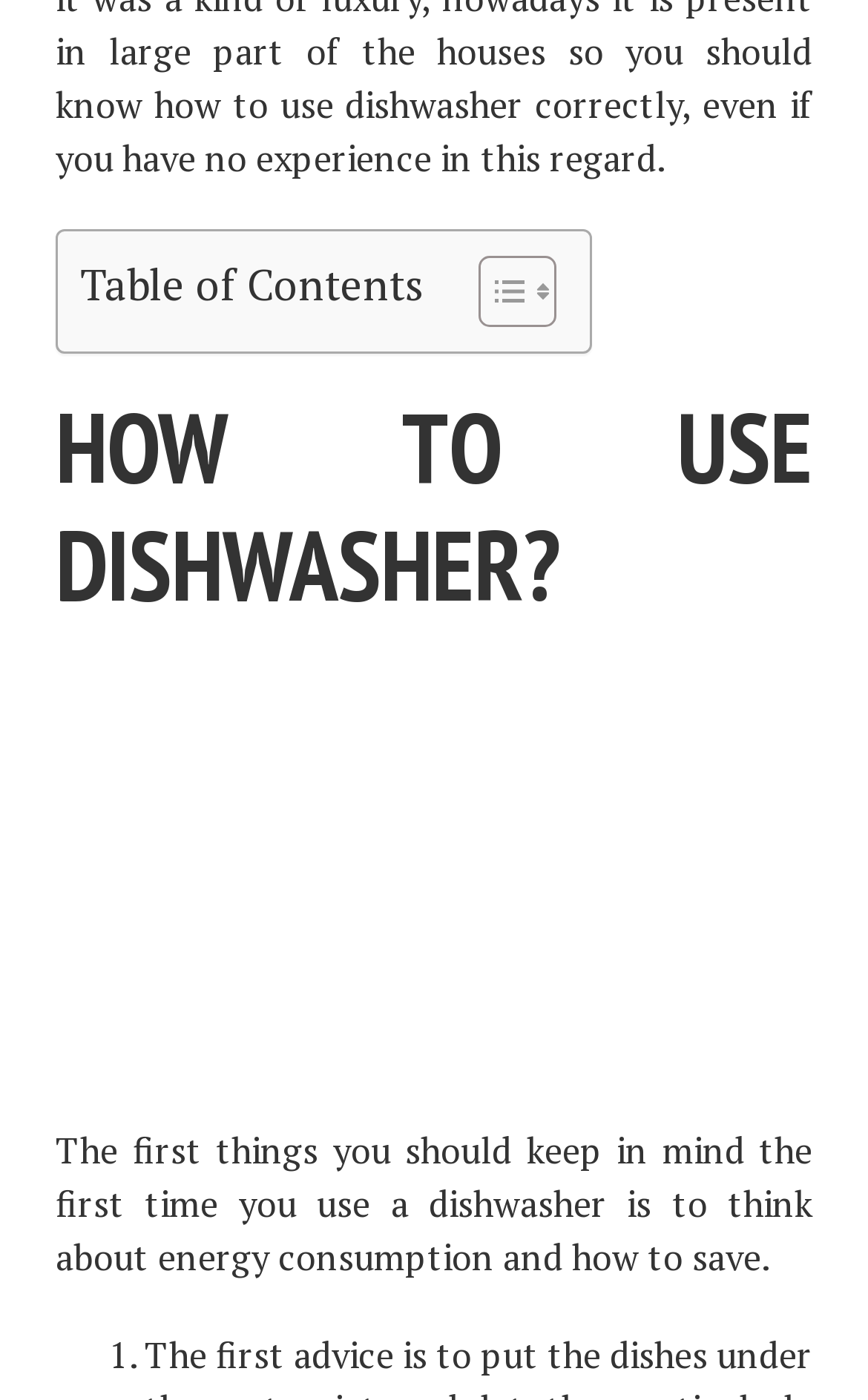Please provide the bounding box coordinates for the element that needs to be clicked to perform the instruction: "Go to HOME page". The coordinates must consist of four float numbers between 0 and 1, formatted as [left, top, right, bottom].

[0.051, 0.056, 0.167, 0.094]